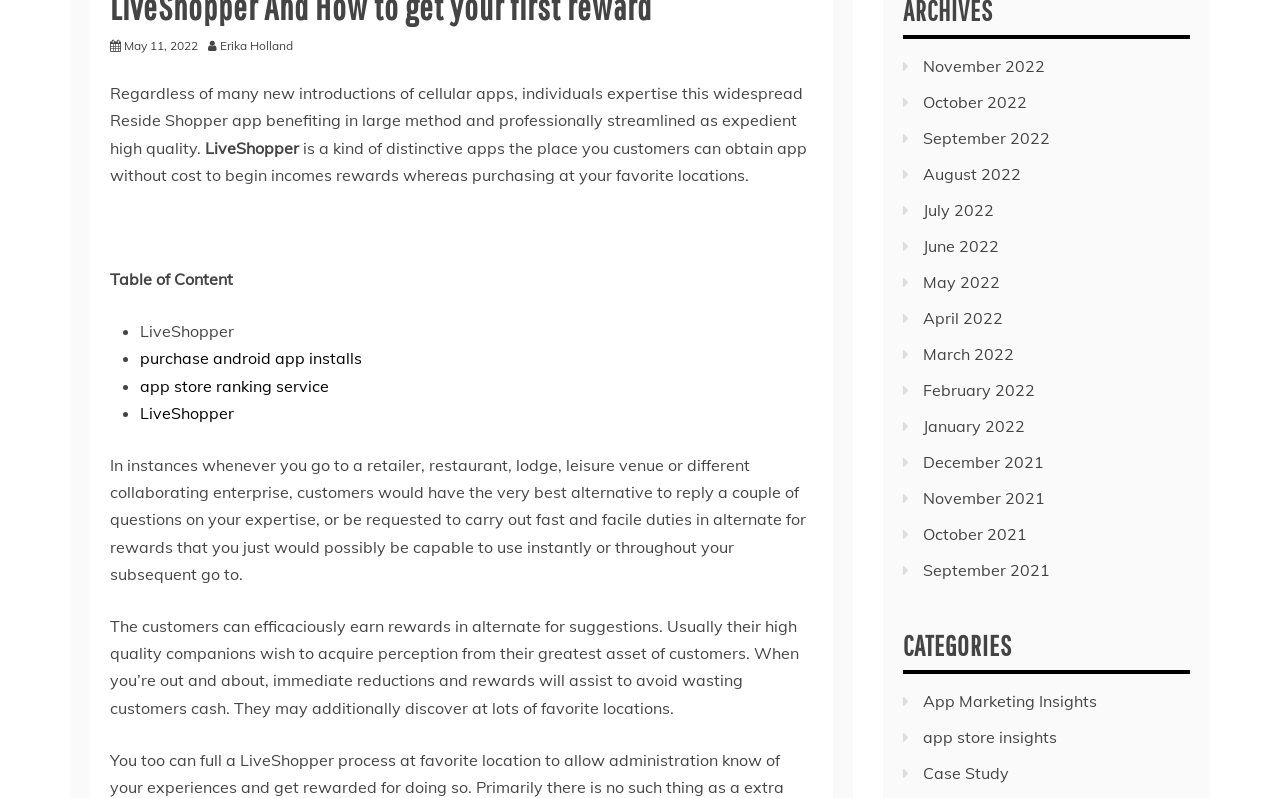Use the information in the screenshot to answer the question comprehensively: What is LiveShopper?

Based on the text, LiveShopper is an app where users can download and start earning rewards while shopping at their favorite locations.